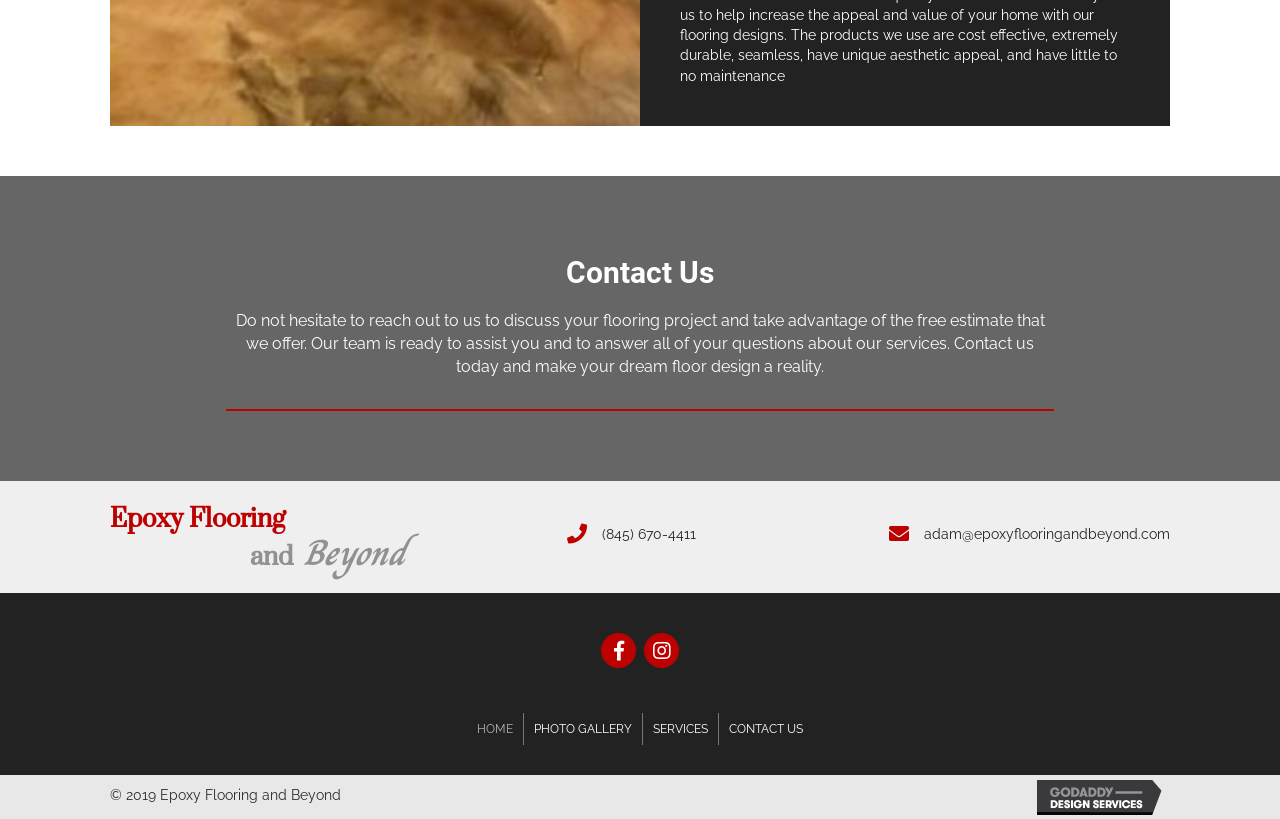Please give a concise answer to this question using a single word or phrase: 
What is the purpose of the 'Contact Us' section?

To discuss flooring projects and get a free estimate